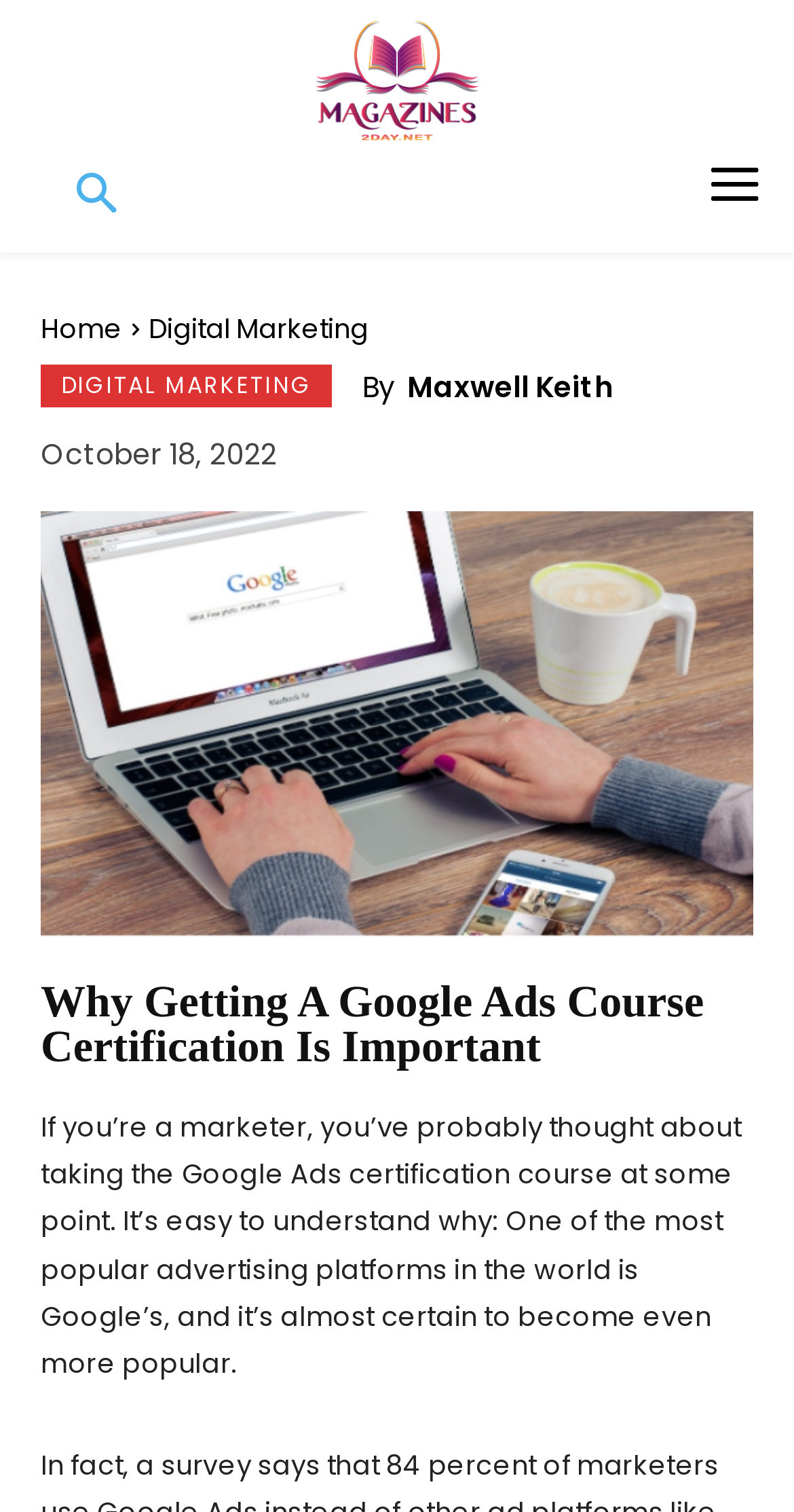What is the target audience of the article?
Please respond to the question thoroughly and include all relevant details.

The target audience of the article can be inferred from the article's content, which assumes that the reader is a marketer who has considered taking the Google Ads certification course. The article provides information and advice that is relevant to marketers.